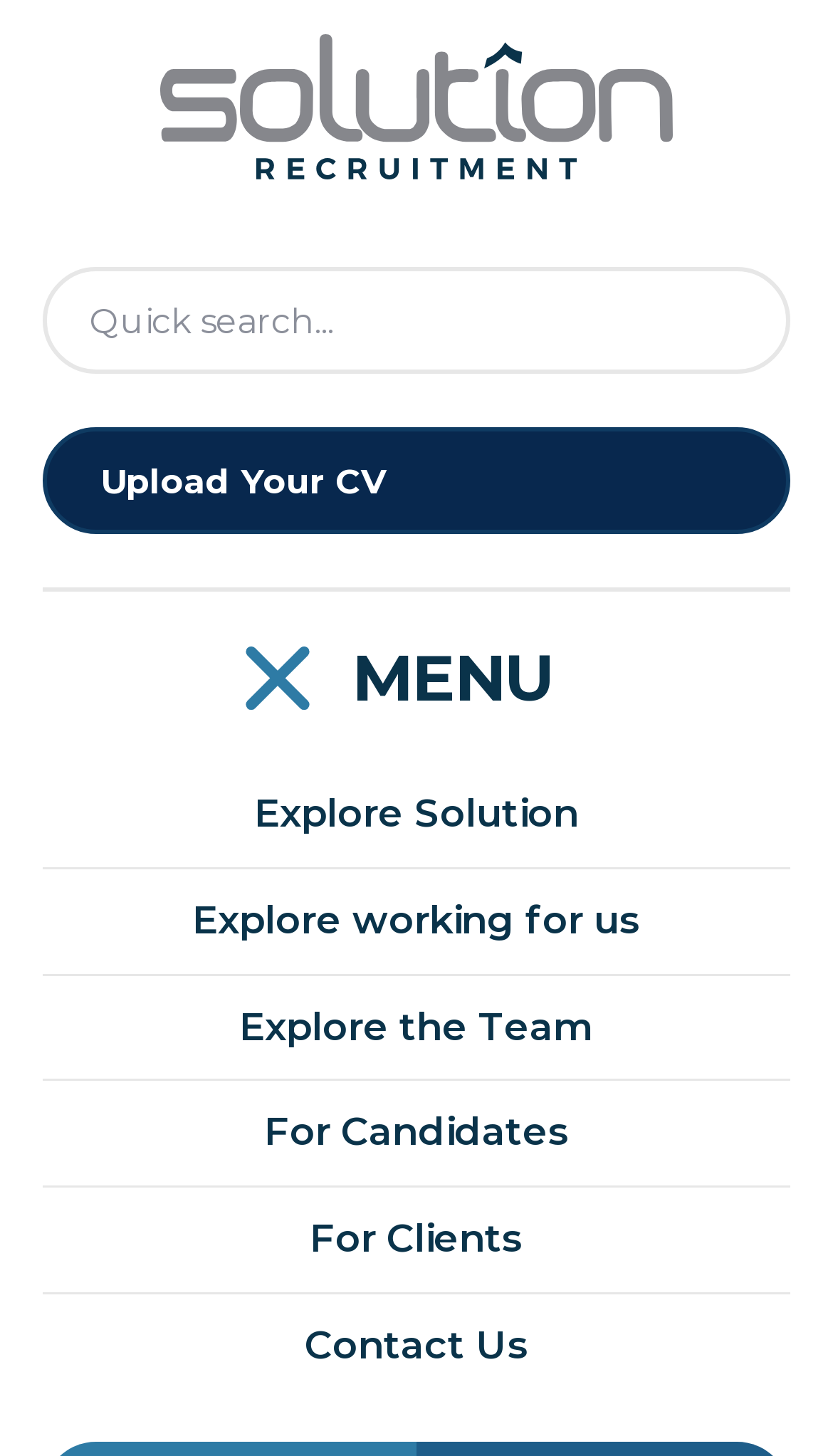Please locate the bounding box coordinates of the element's region that needs to be clicked to follow the instruction: "explore the team". The bounding box coordinates should be provided as four float numbers between 0 and 1, i.e., [left, top, right, bottom].

[0.051, 0.67, 0.949, 0.741]